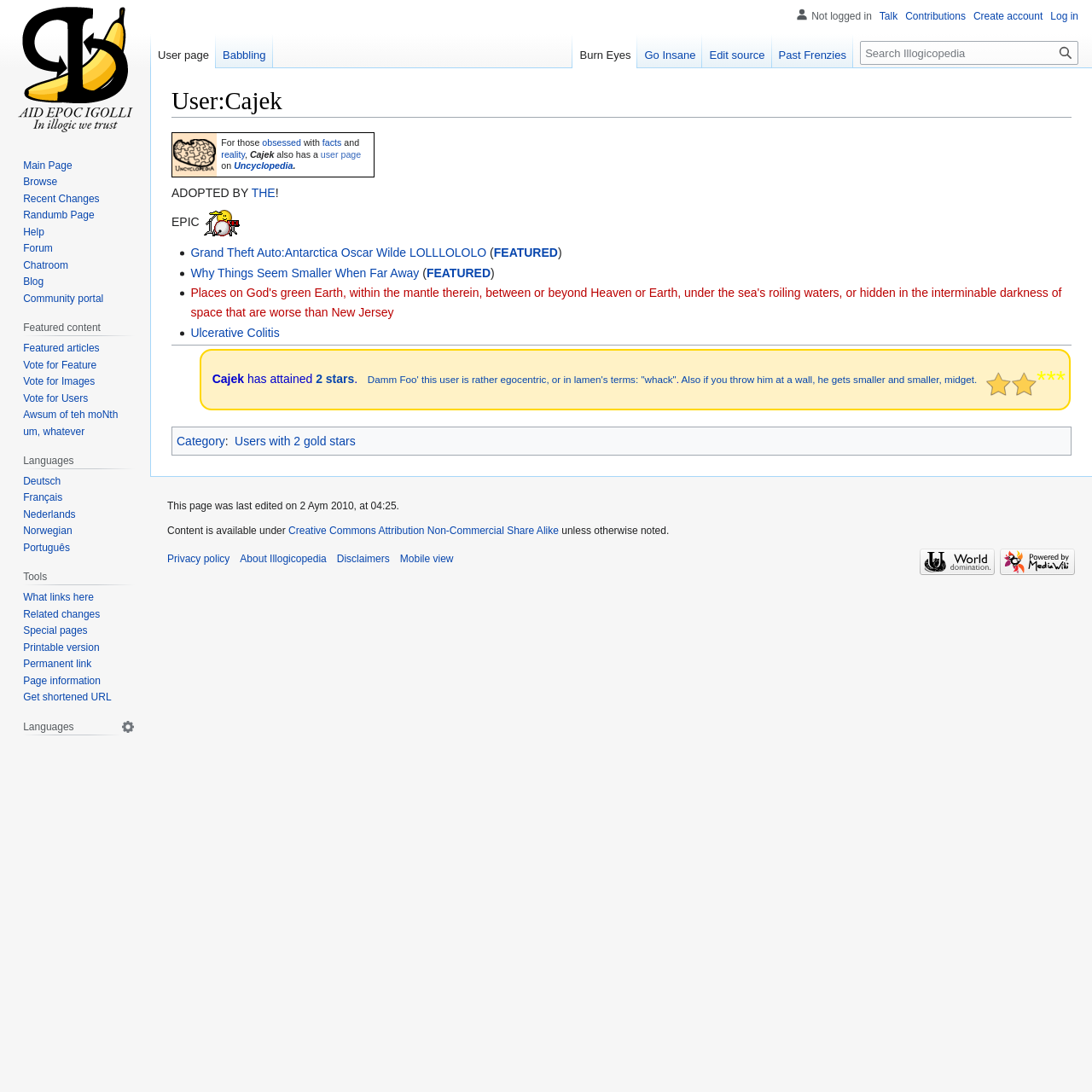How many stars has Cajek attained?
Please answer using one word or phrase, based on the screenshot.

2 stars